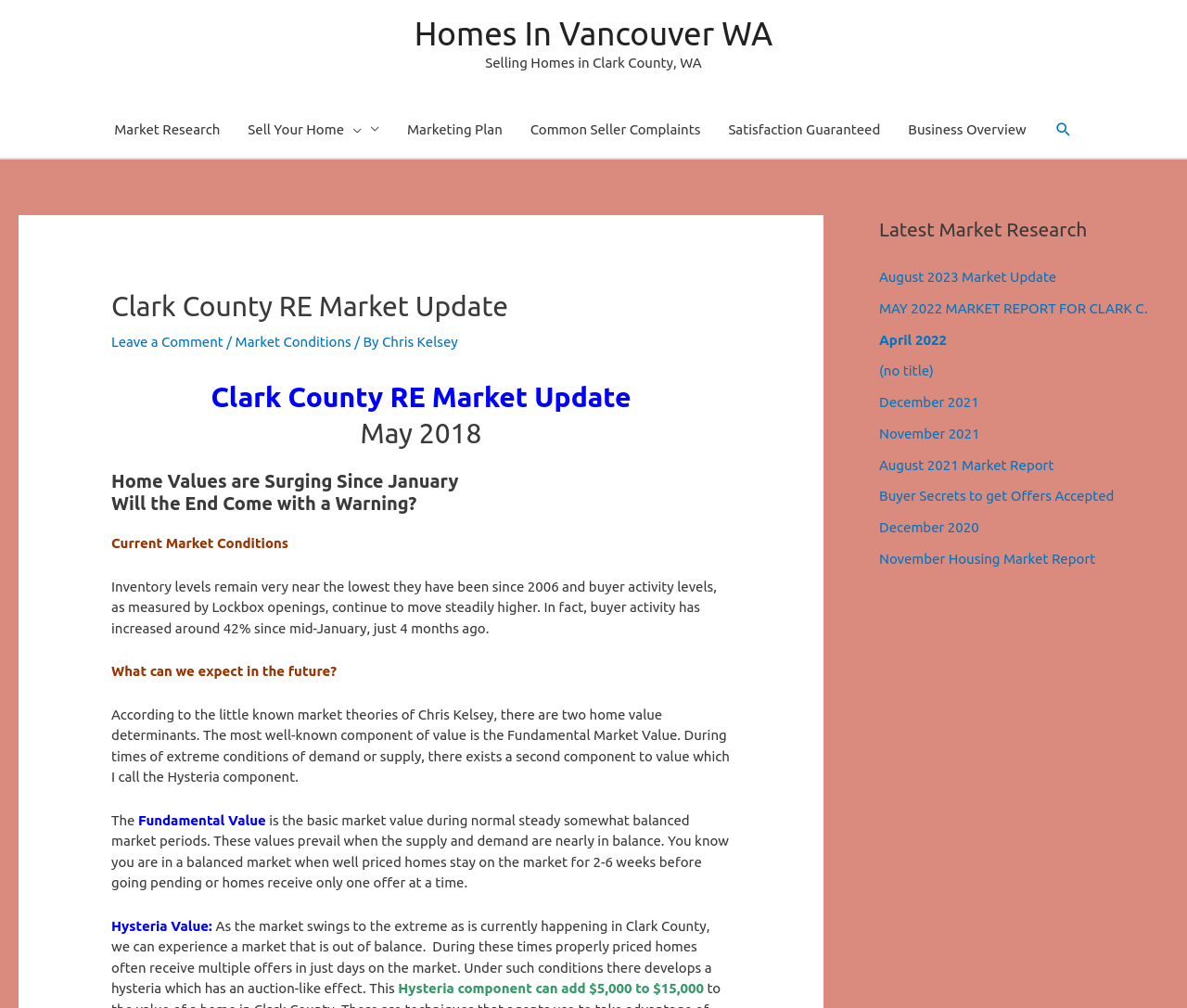Given the description: "August 2023 Market Update", determine the bounding box coordinates of the UI element. The coordinates should be formatted as four float numbers between 0 and 1, [left, top, right, bottom].

[0.741, 0.267, 0.89, 0.282]